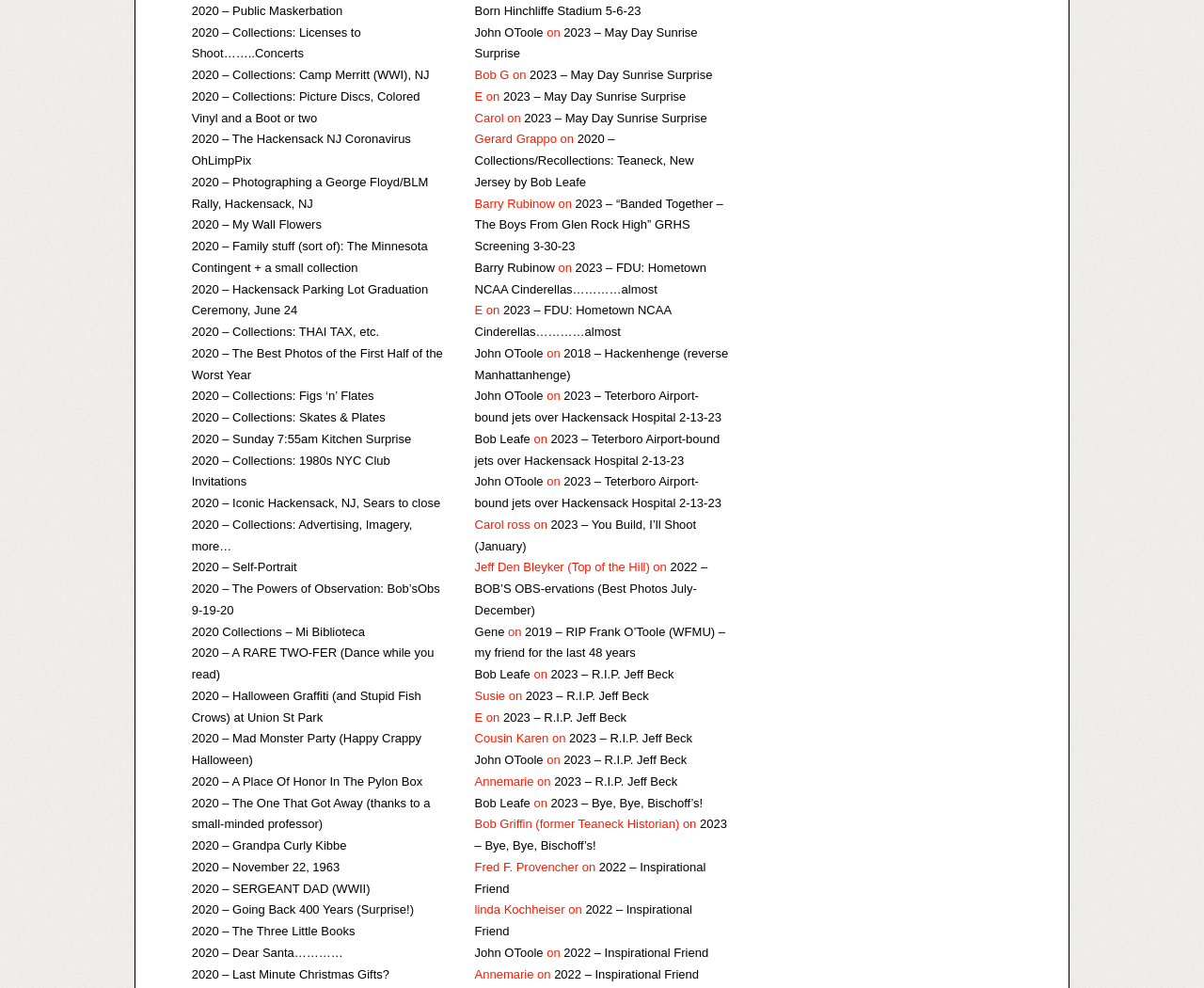What is the topic of the link '2020 – The Hackensack NJ Coronavirus OhLimpPix'?
From the image, respond with a single word or phrase.

Coronavirus